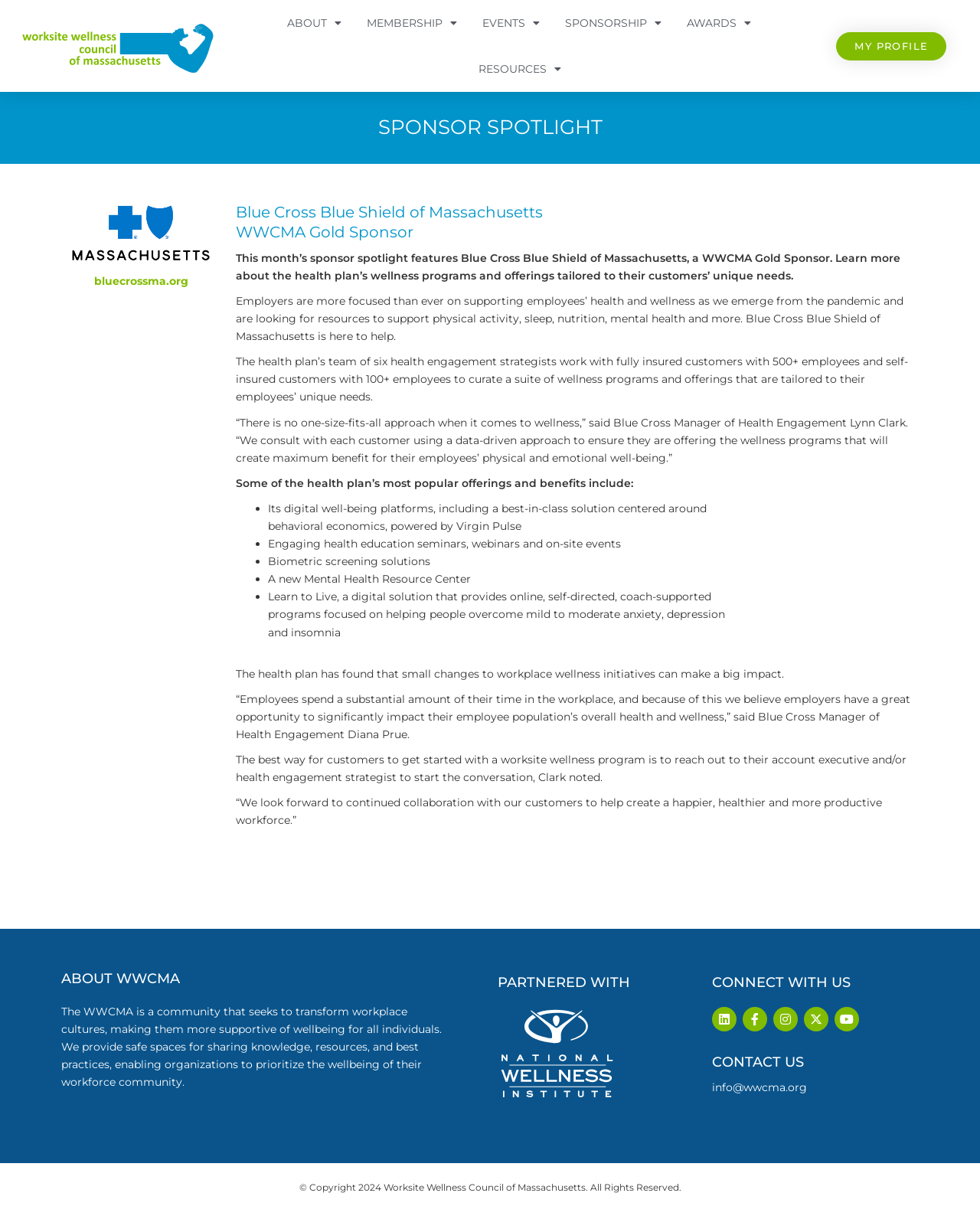Please identify the bounding box coordinates of the element I should click to complete this instruction: 'Check MY PROFILE'. The coordinates should be given as four float numbers between 0 and 1, like this: [left, top, right, bottom].

[0.853, 0.026, 0.966, 0.05]